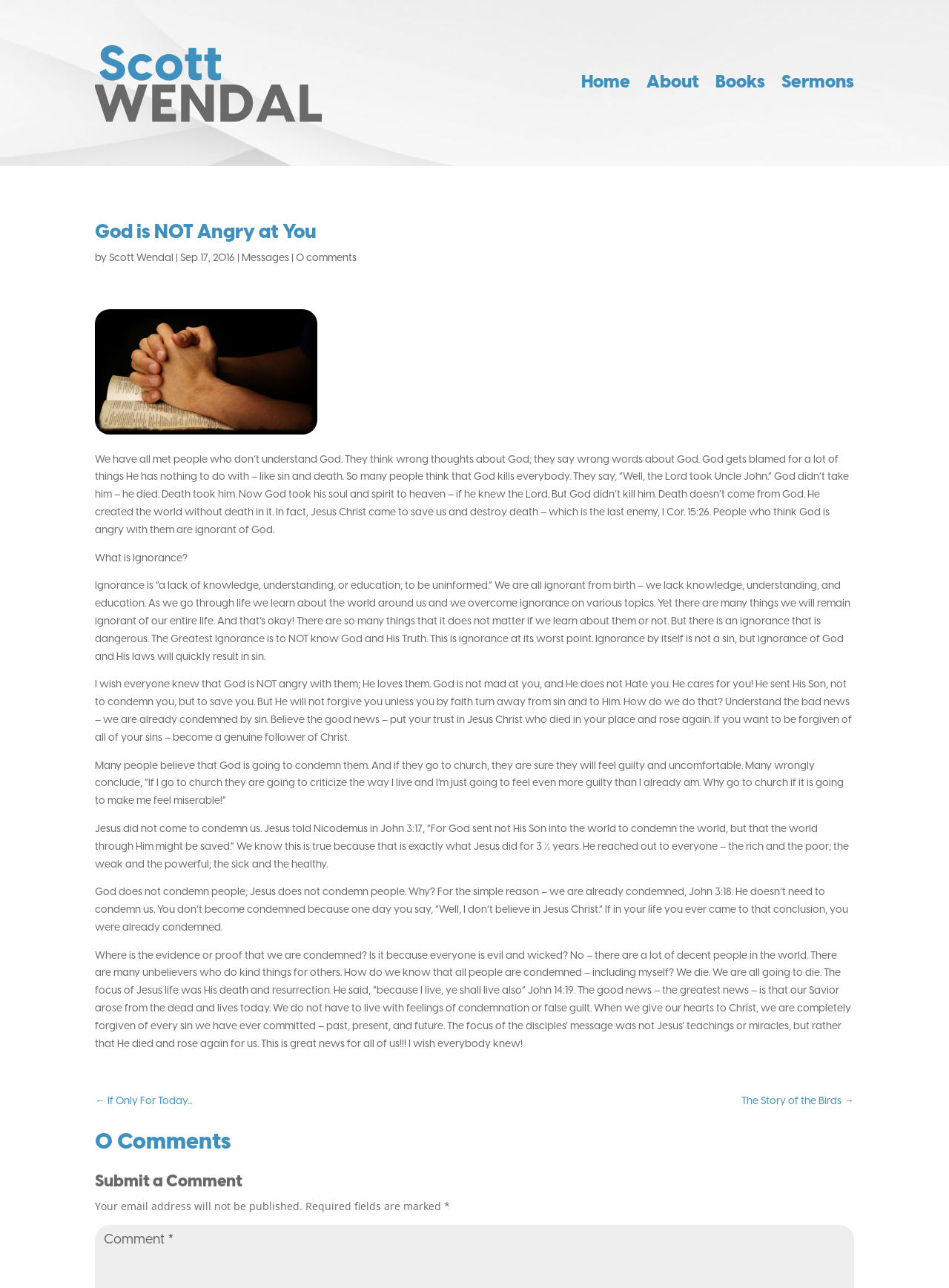Specify the bounding box coordinates for the region that must be clicked to perform the given instruction: "Read the article by Pastor Scott Wendal".

[0.1, 0.196, 0.183, 0.205]